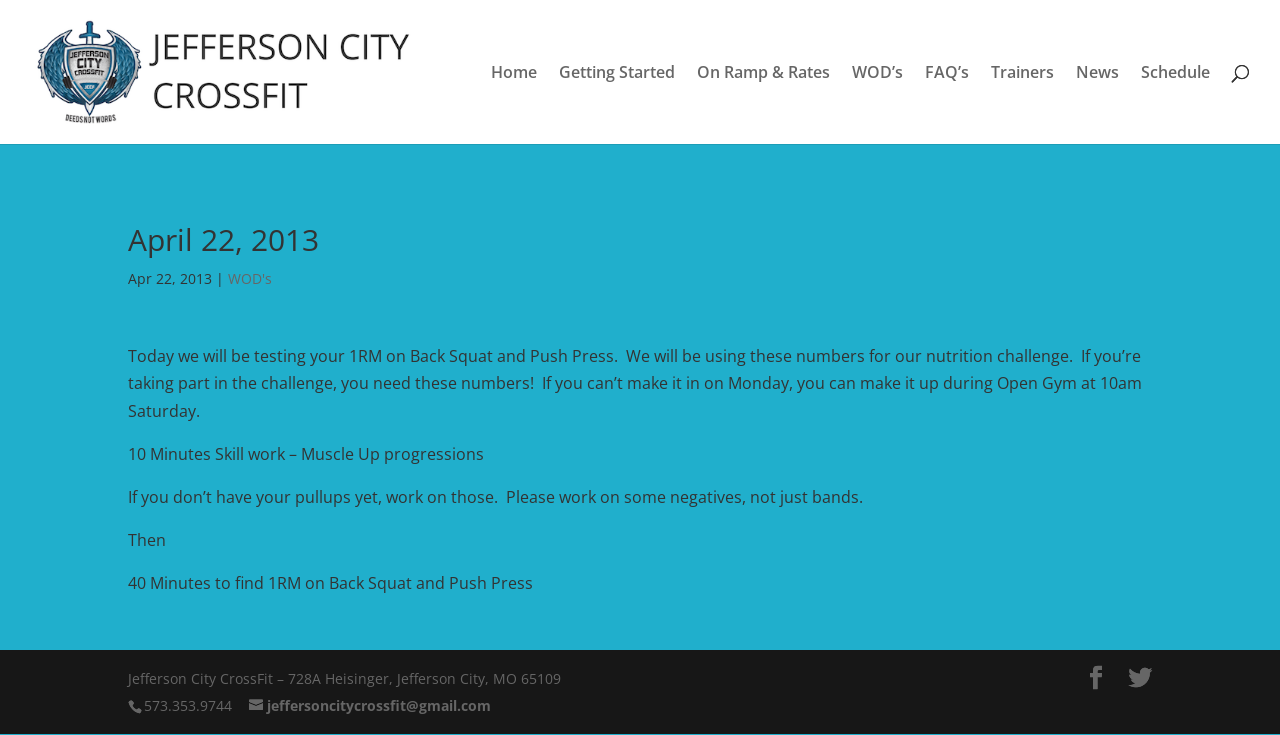Give a concise answer using only one word or phrase for this question:
What is the date of the workout described on the page?

April 22, 2013